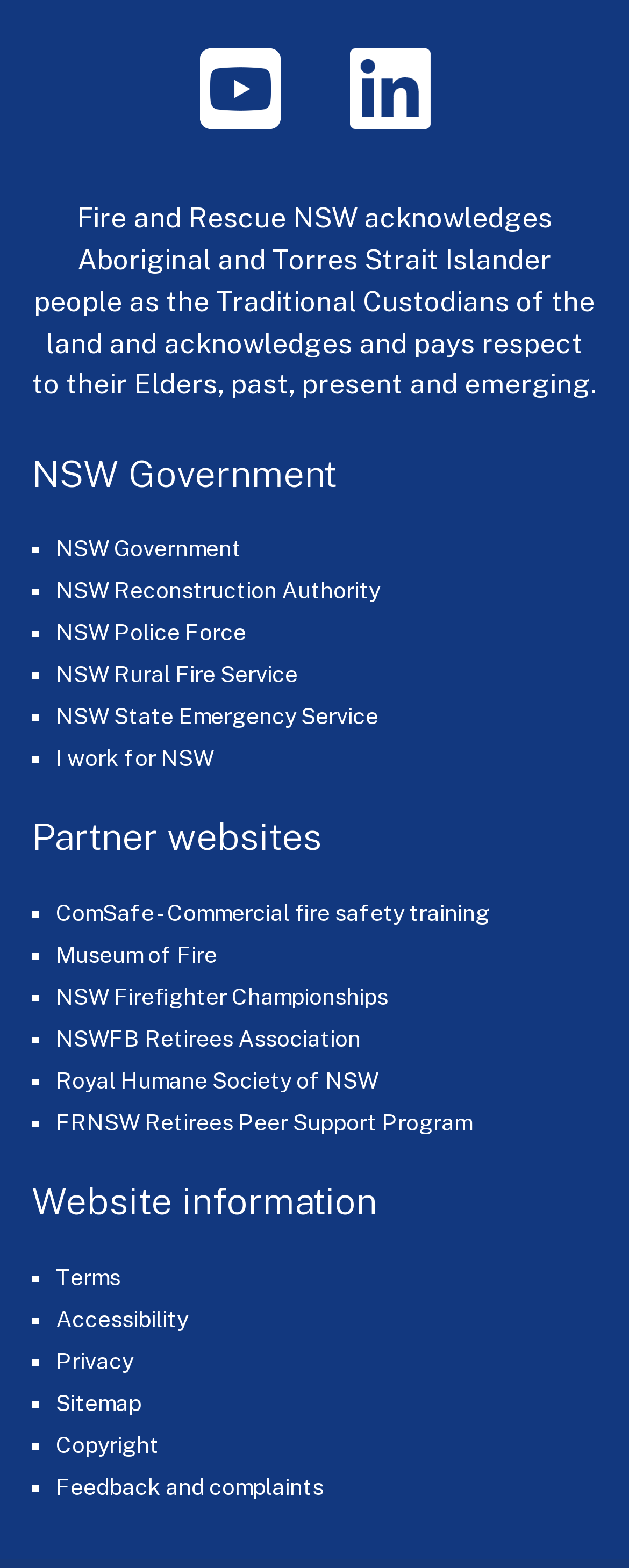Locate the bounding box coordinates of the segment that needs to be clicked to meet this instruction: "Go to NSW Government website".

[0.088, 0.341, 0.383, 0.358]